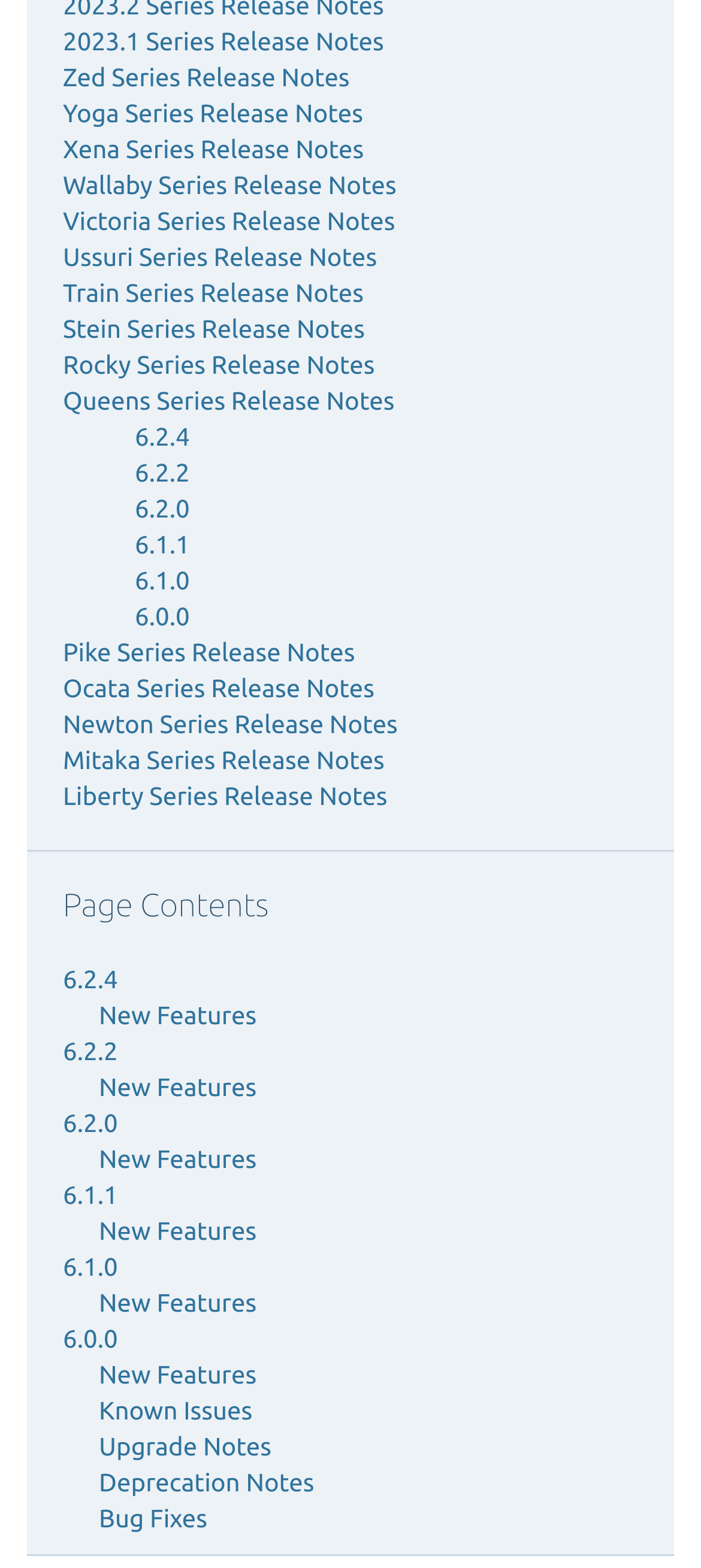What is the latest series release note?
Answer the question with a single word or phrase derived from the image.

2023.1 Series Release Notes